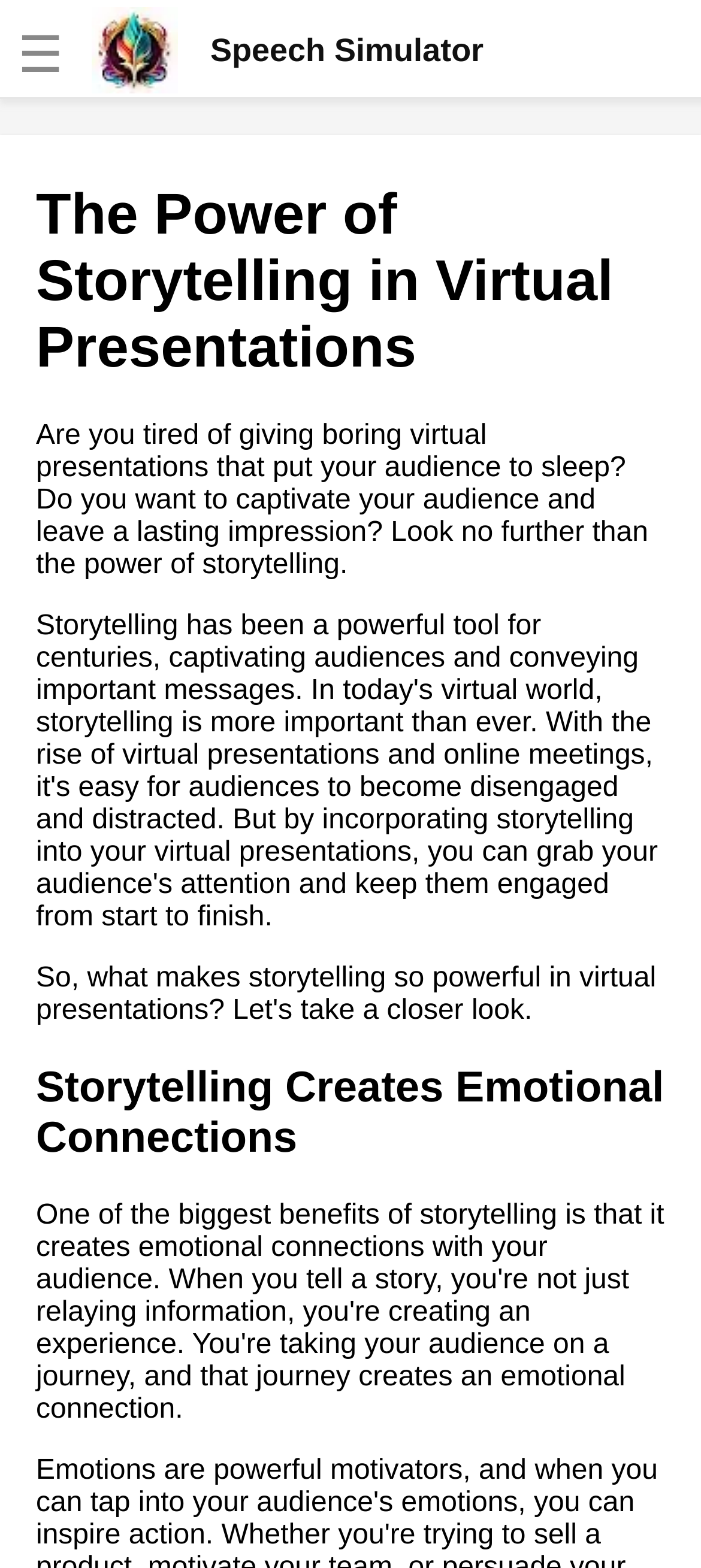Find the bounding box coordinates for the area that should be clicked to accomplish the instruction: "Click the logo link".

[0.131, 0.004, 0.69, 0.059]